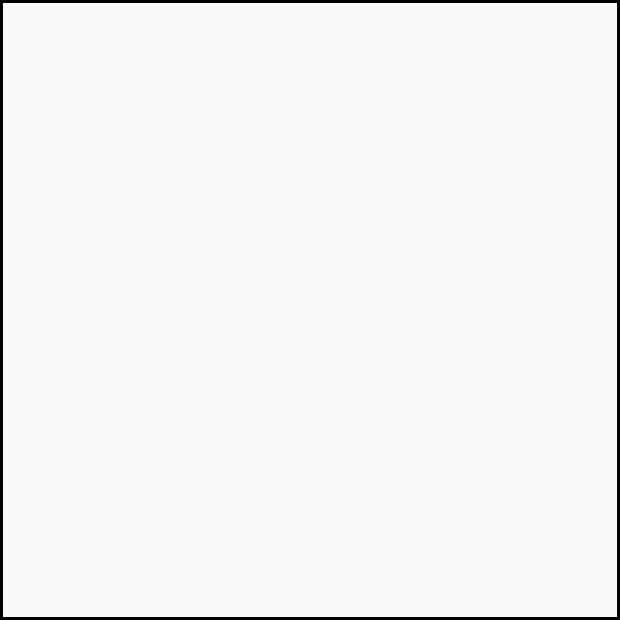Use one word or a short phrase to answer the question provided: 
What does the empty space on the canvas symbolize?

Potential and creativity